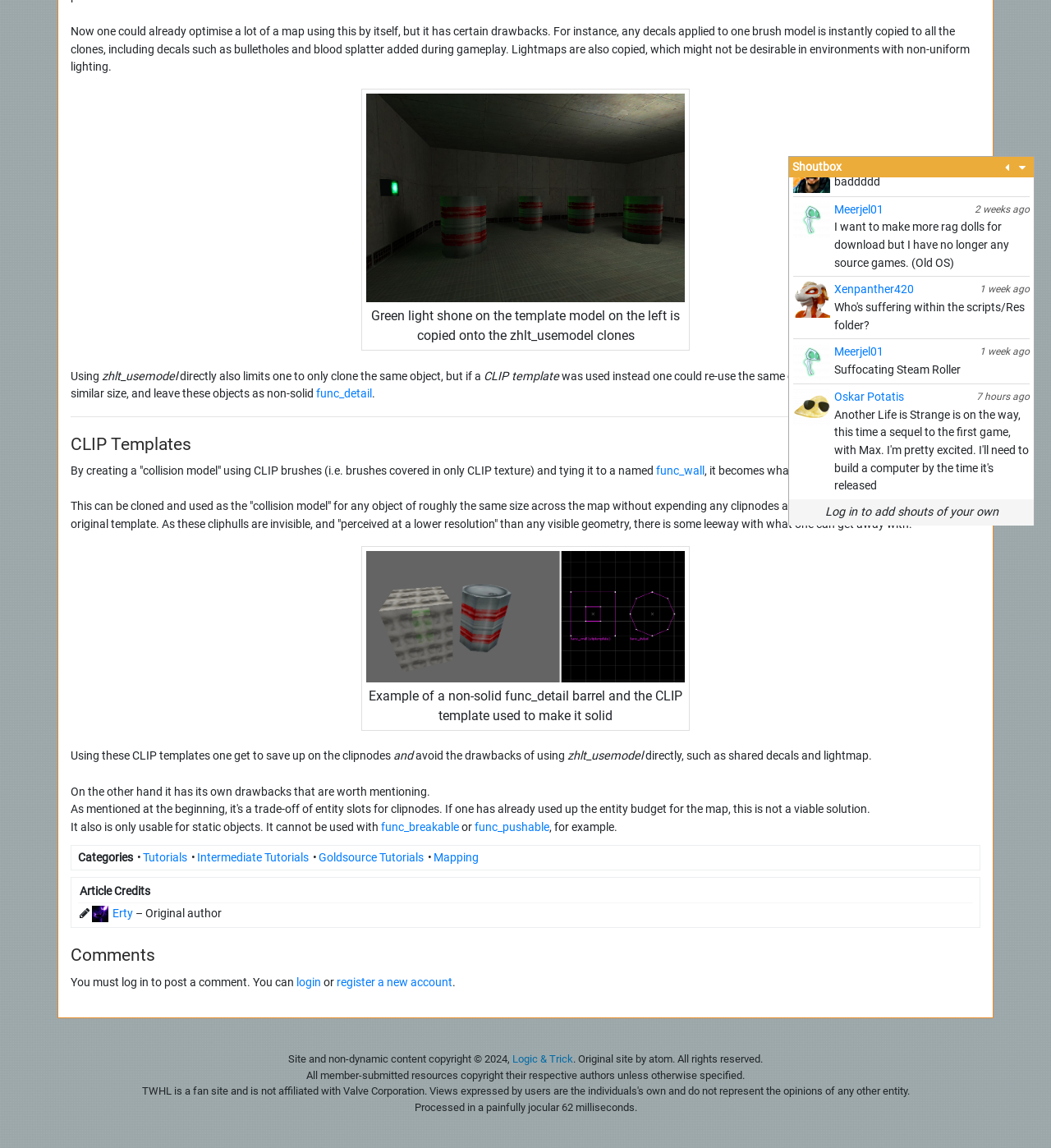Give the bounding box coordinates for this UI element: "Logic & Trick". The coordinates should be four float numbers between 0 and 1, arranged as [left, top, right, bottom].

[0.488, 0.917, 0.545, 0.928]